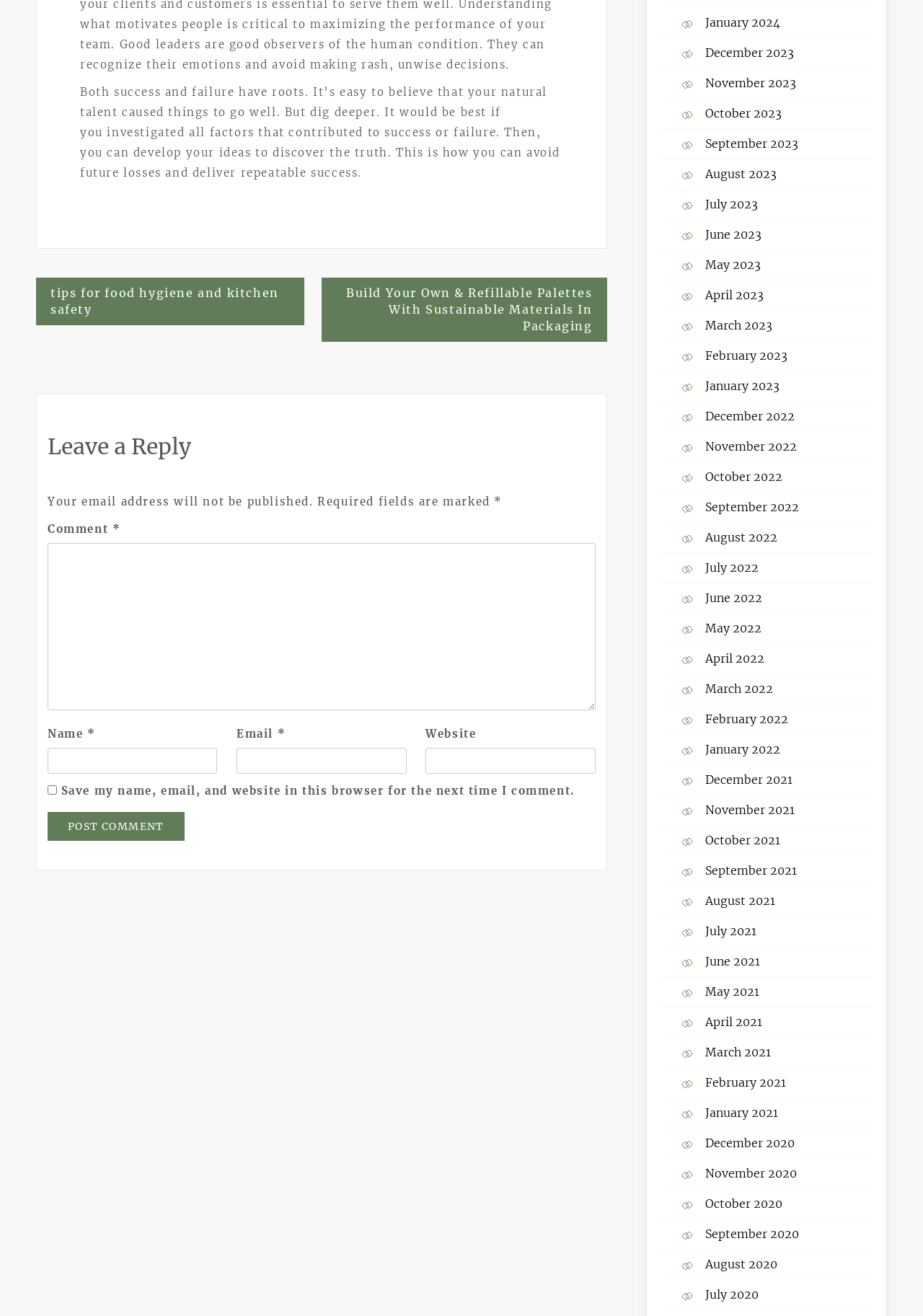Locate the bounding box coordinates of the element you need to click to accomplish the task described by this instruction: "View Build Your Own & Refillable Palettes With Sustainable Materials In Packaging".

[0.348, 0.211, 0.658, 0.26]